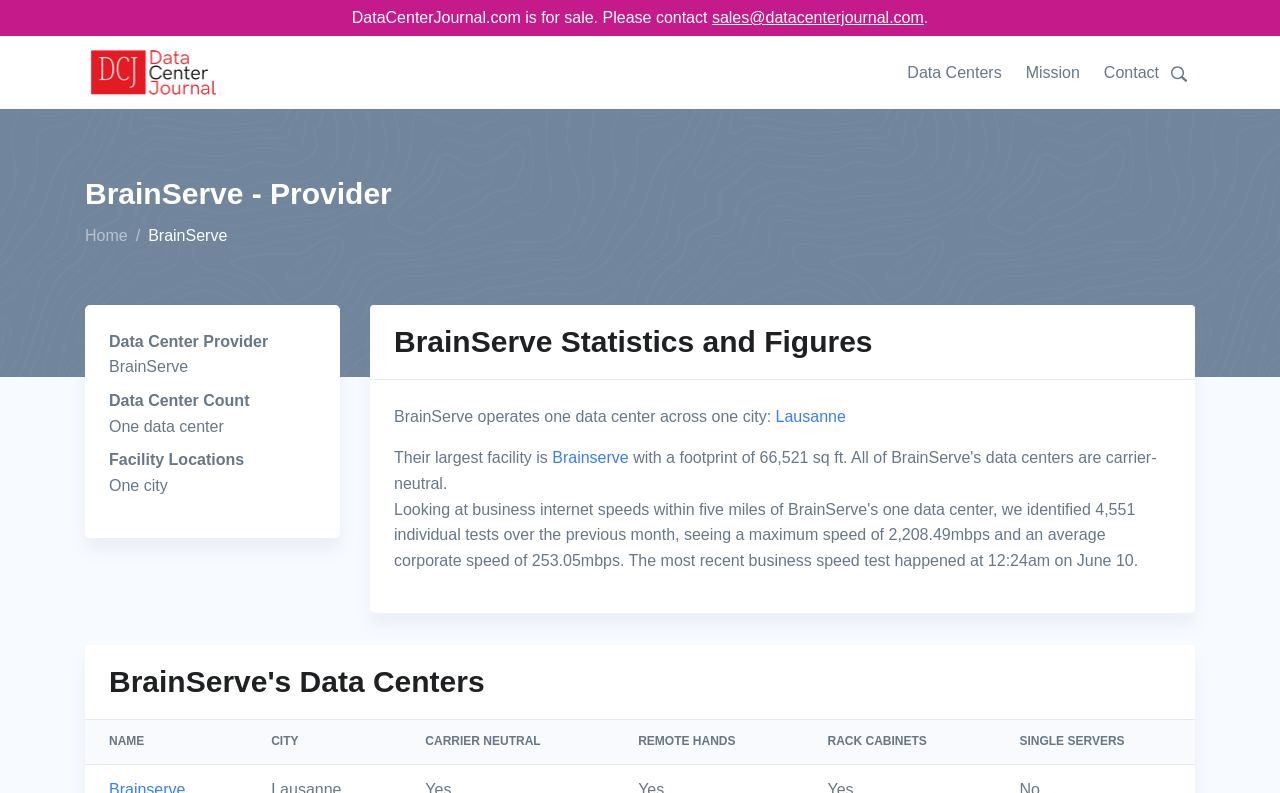Give a one-word or one-phrase response to the question: 
What is the name of the data center provider?

BrainServe